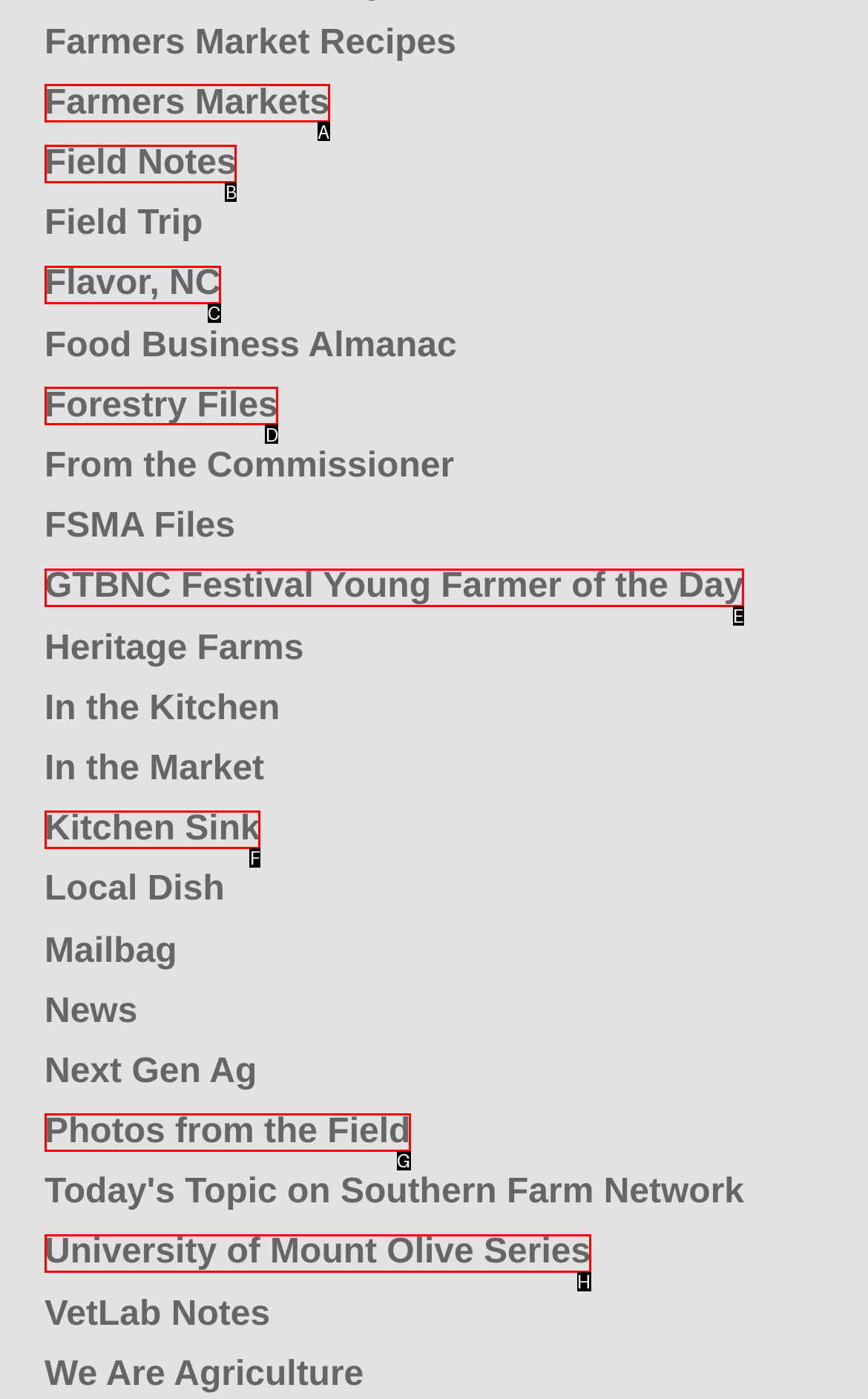Given the description: University of Mount Olive Series, pick the option that matches best and answer with the corresponding letter directly.

H